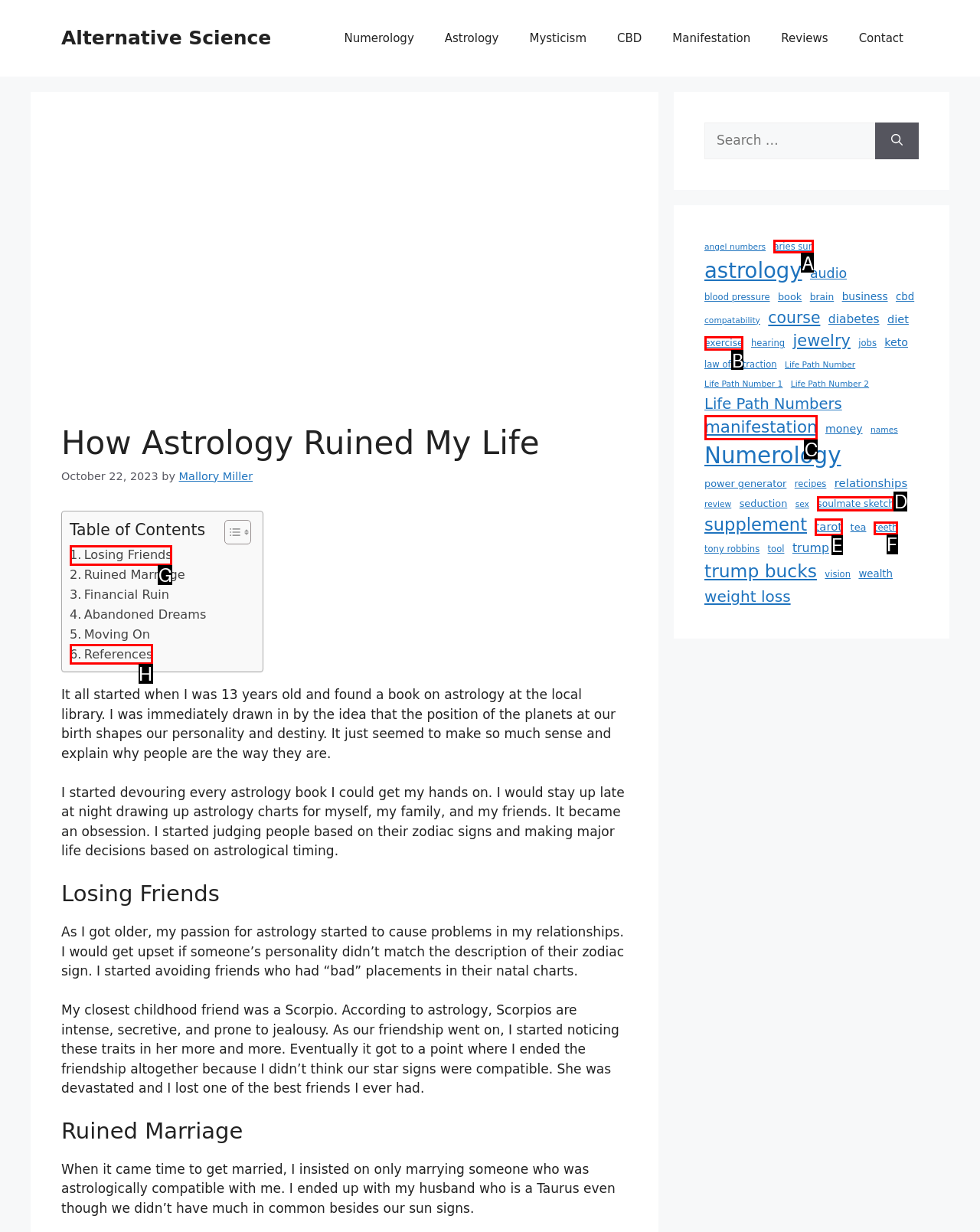Determine which option fits the following description: soulmate sketch
Answer with the corresponding option's letter directly.

D